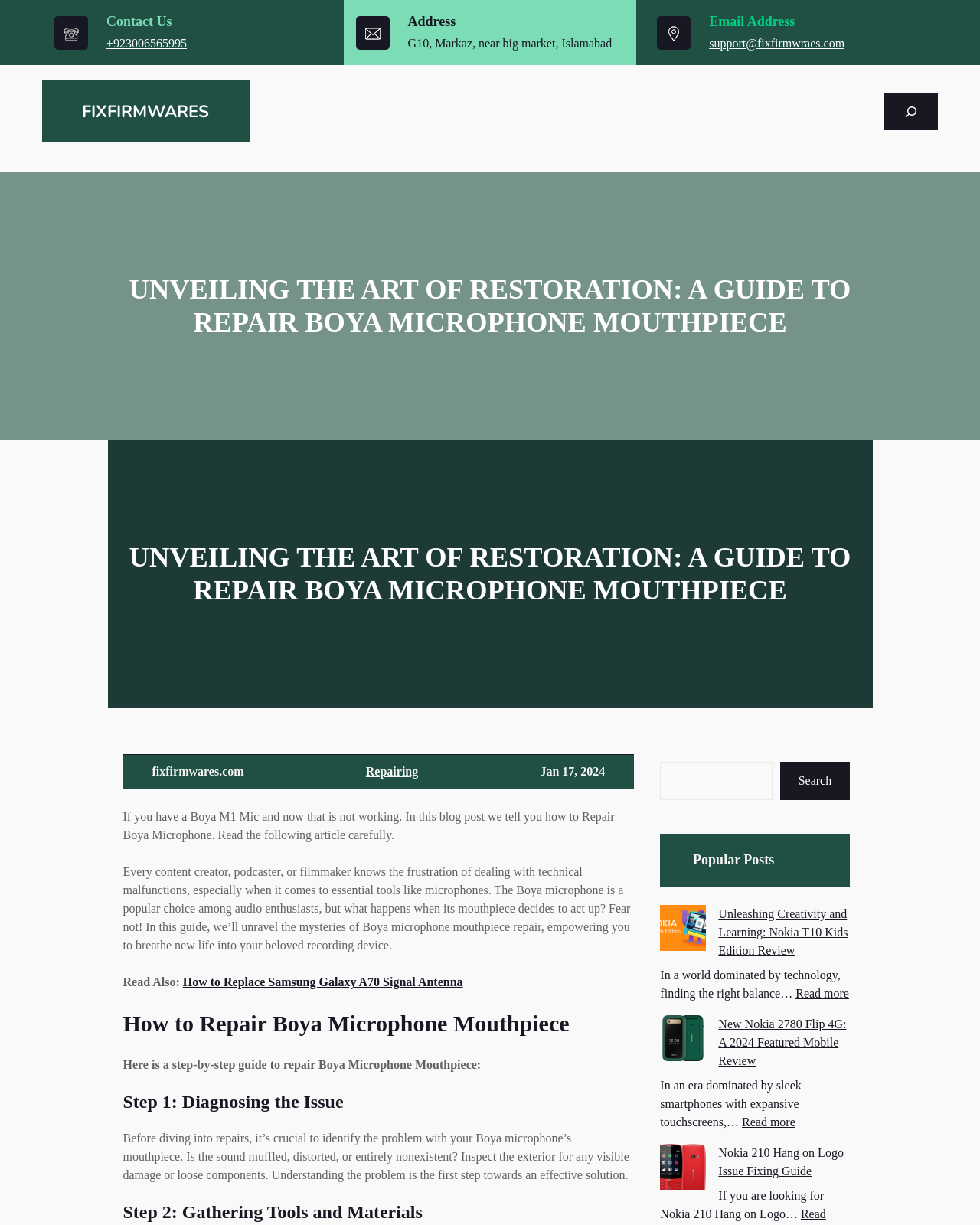Identify the bounding box coordinates for the region to click in order to carry out this instruction: "Contact us". Provide the coordinates using four float numbers between 0 and 1, formatted as [left, top, right, bottom].

[0.109, 0.03, 0.191, 0.041]